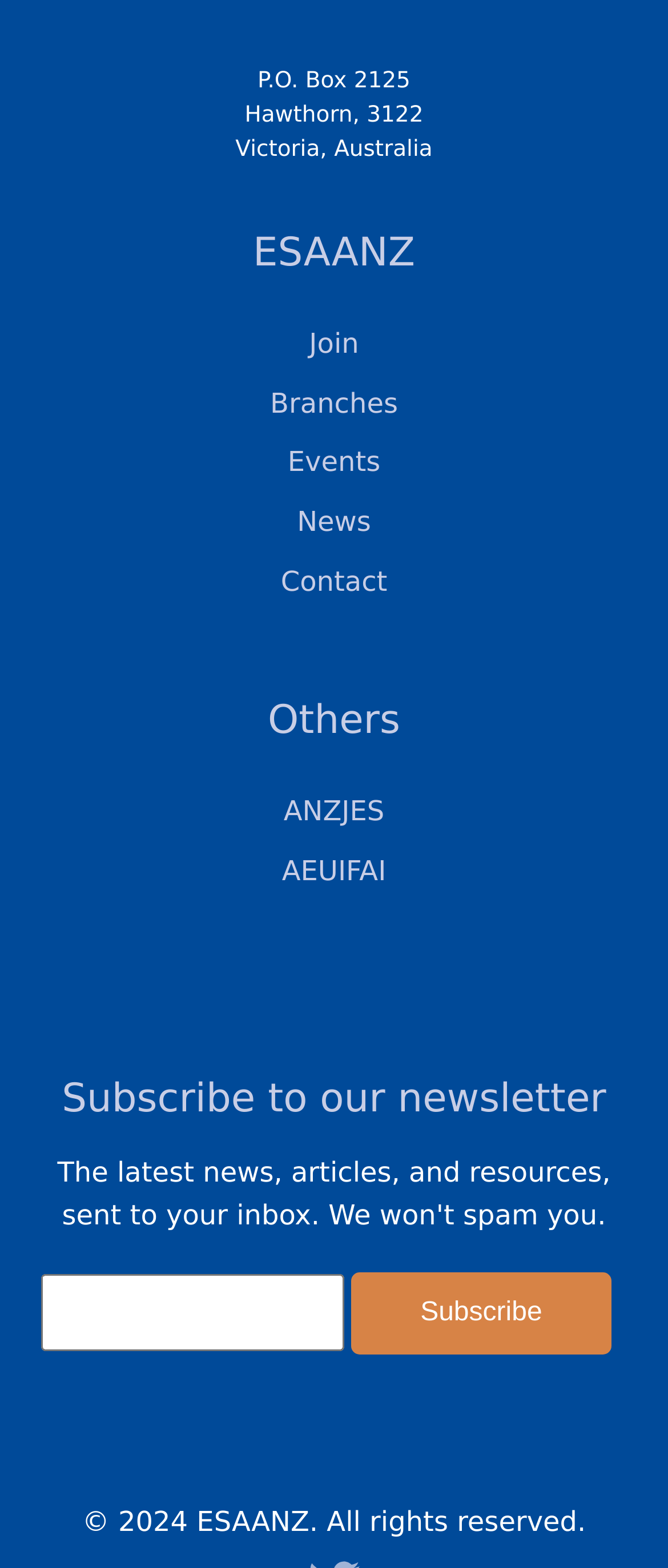What is the address of ESAANZ?
Please answer the question with as much detail as possible using the screenshot.

I found the address by looking at the static text elements at the top of the webpage, which provide the postal address, suburb, state, and country.